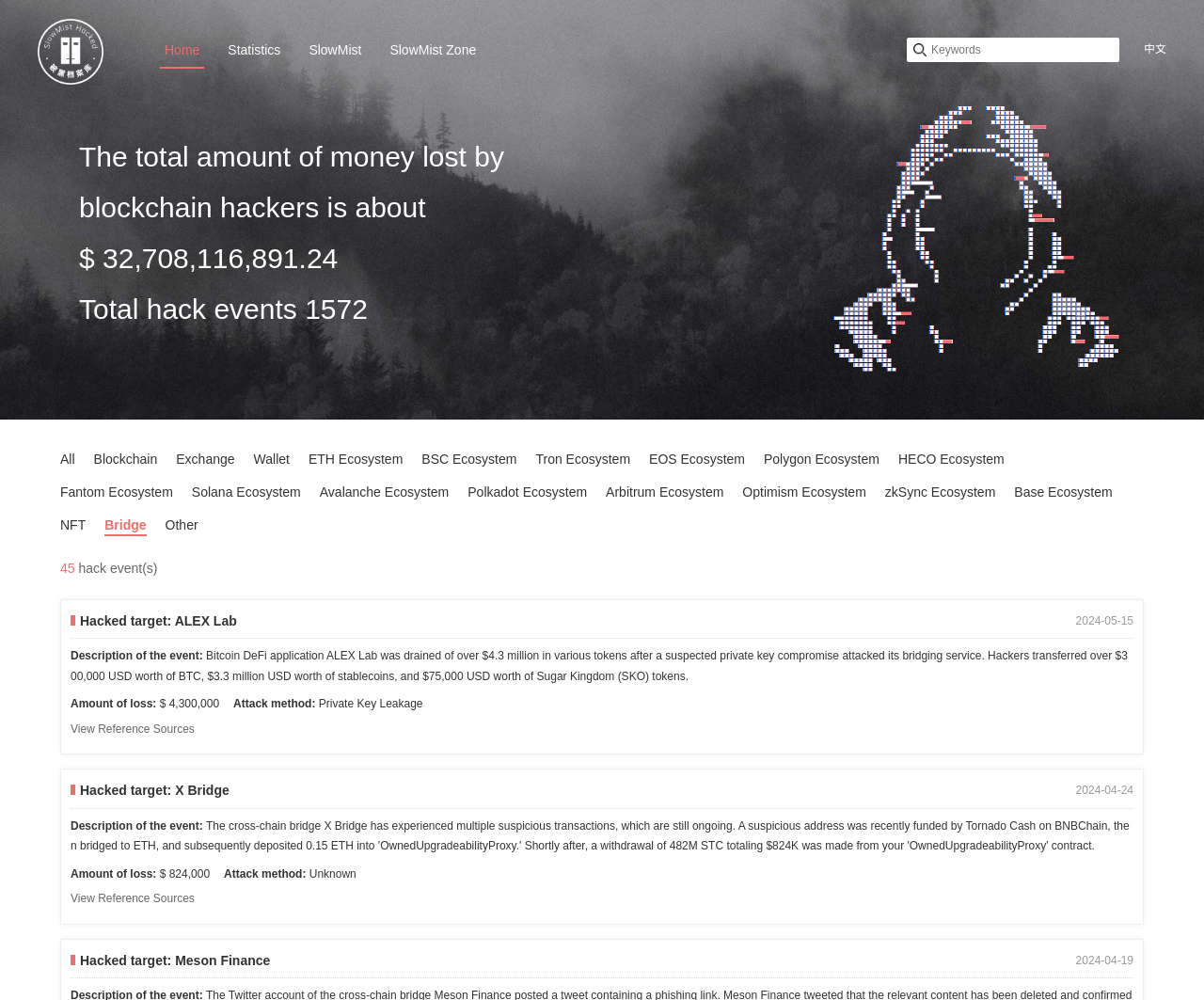Offer an in-depth caption of the entire webpage.

The webpage appears to be a platform that tracks and provides information about hacking incidents in the blockchain and cryptocurrency space. 

At the top of the page, there is a navigation menu with links to "Home", "Statistics", "SlowMist", and "SlowMist Zone". To the right of the navigation menu, there is a search box labeled "Keywords". 

Below the navigation menu, there is a section that displays some statistics, including the total amount of money lost to blockchain hackers, which is approximately $32.7 billion, and the total number of hack events, which is 1572. 

To the right of the statistics section, there is a large image that takes up most of the width of the page. 

Below the statistics section, there is a list of categories, including "All", "Blockchain", "Exchange", "Wallet", and several others, each with a corresponding link. 

The main content of the page appears to be a list of hacking incidents, each with a heading that indicates the target of the hack, such as "ALEX Lab" or "X Bridge". Each incident includes a description of the event, the amount of loss, the attack method, and a link to view reference sources. The incidents are listed in reverse chronological order, with the most recent incident at the top. 

There are also some links to other languages, such as "中文", at the top right corner of the page.